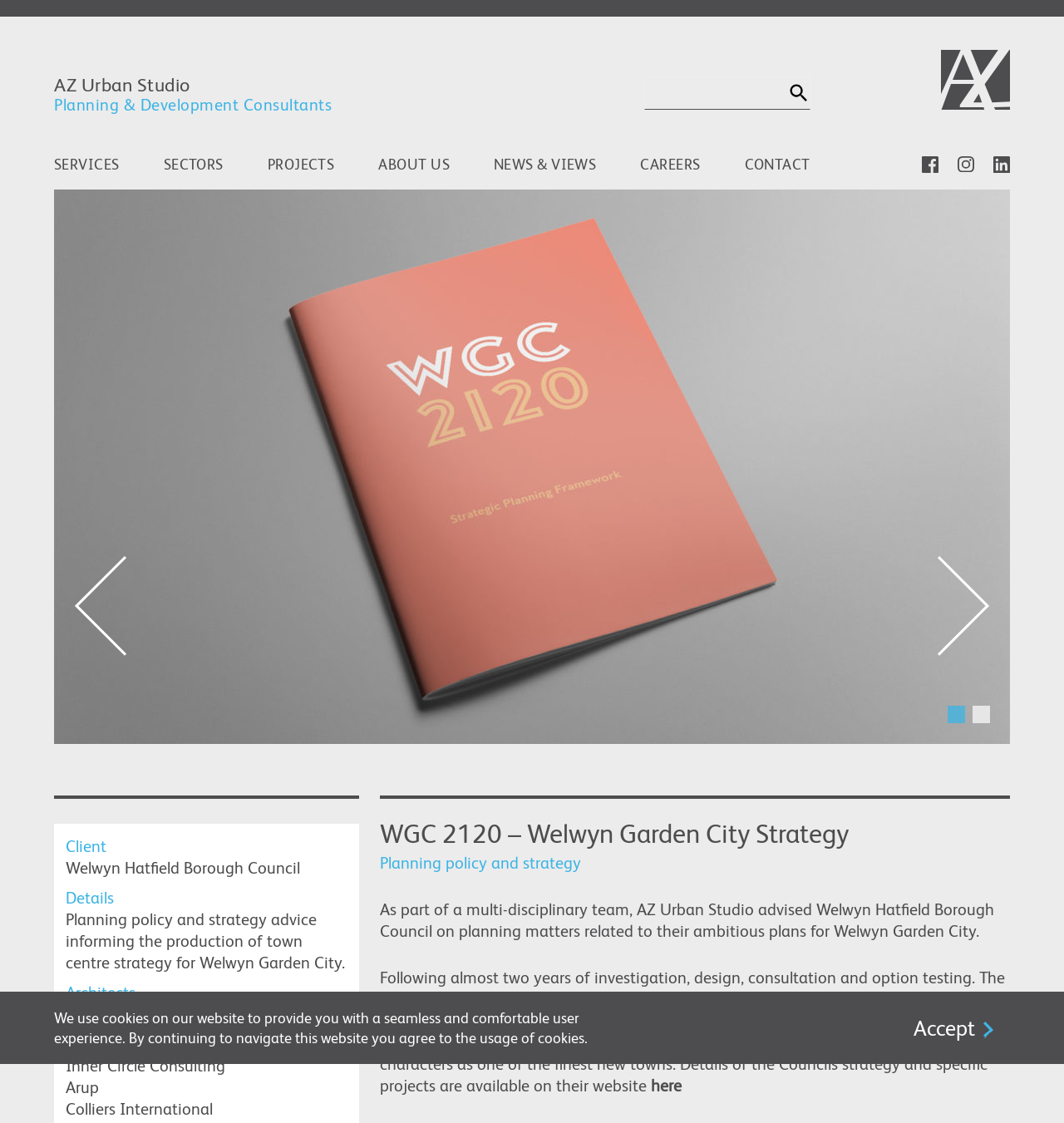Based on the element description Accept, identify the bounding box coordinates for the UI element. The coordinates should be in the format (top-left x, top-left y, bottom-right x, bottom-right y) and within the 0 to 1 range.

[0.843, 0.901, 0.949, 0.93]